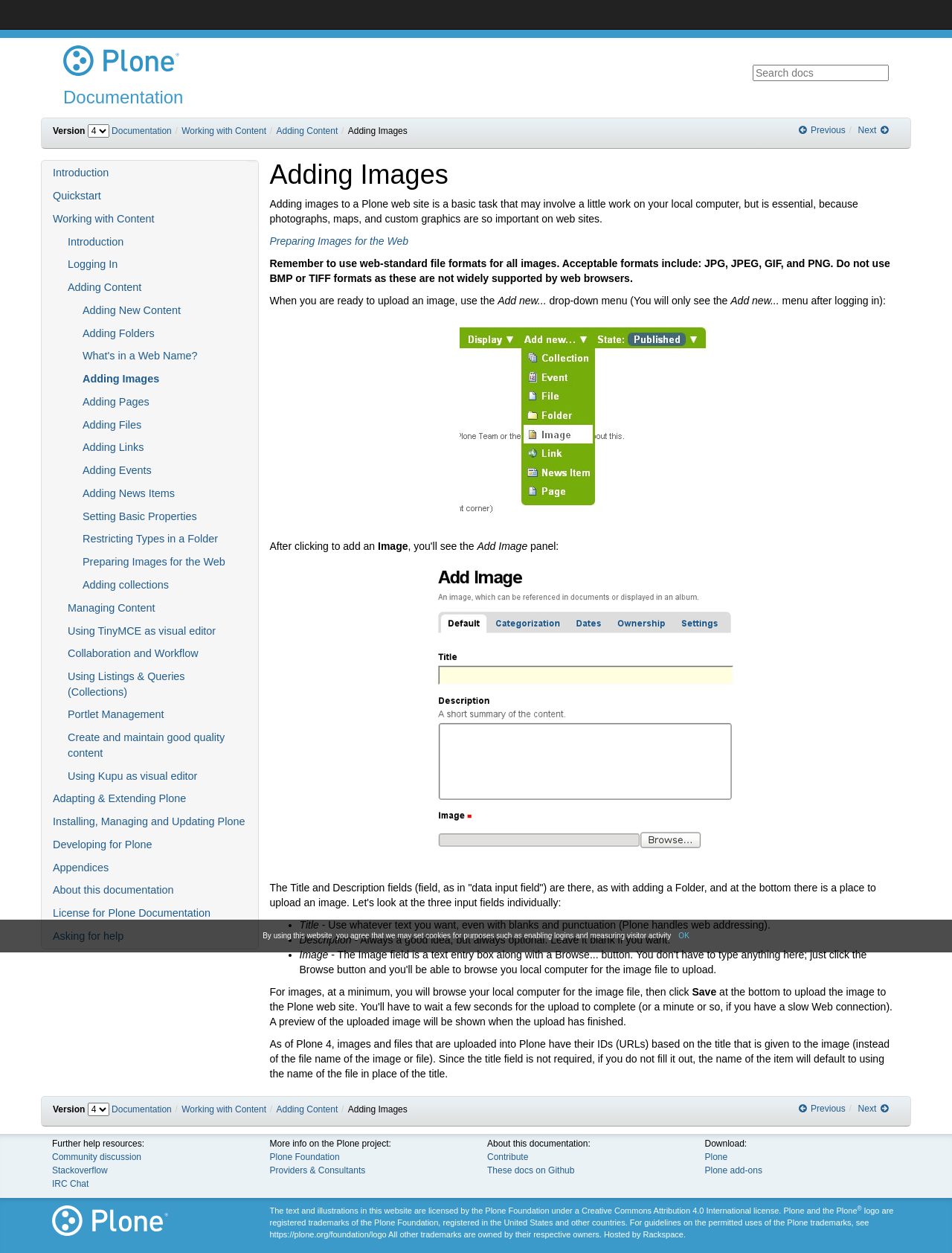What is the purpose of the 'Description' field when adding an image?
Offer a detailed and exhaustive answer to the question.

The 'Description' field is an optional field when adding an image, as stated in the webpage, which means it is not required to be filled out, but it is always a good idea to provide a description.